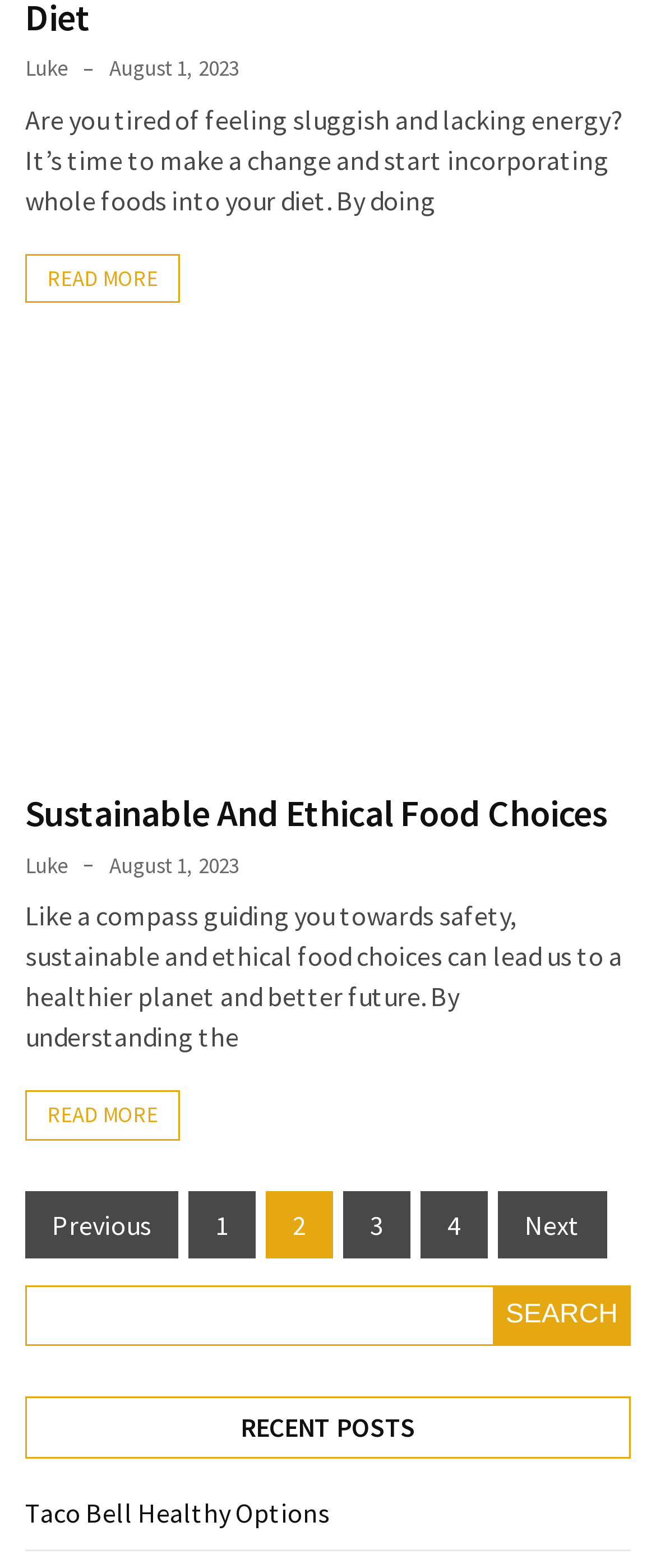Find the bounding box coordinates for the area that must be clicked to perform this action: "read about taco bell healthy options".

[0.038, 0.954, 0.503, 0.975]